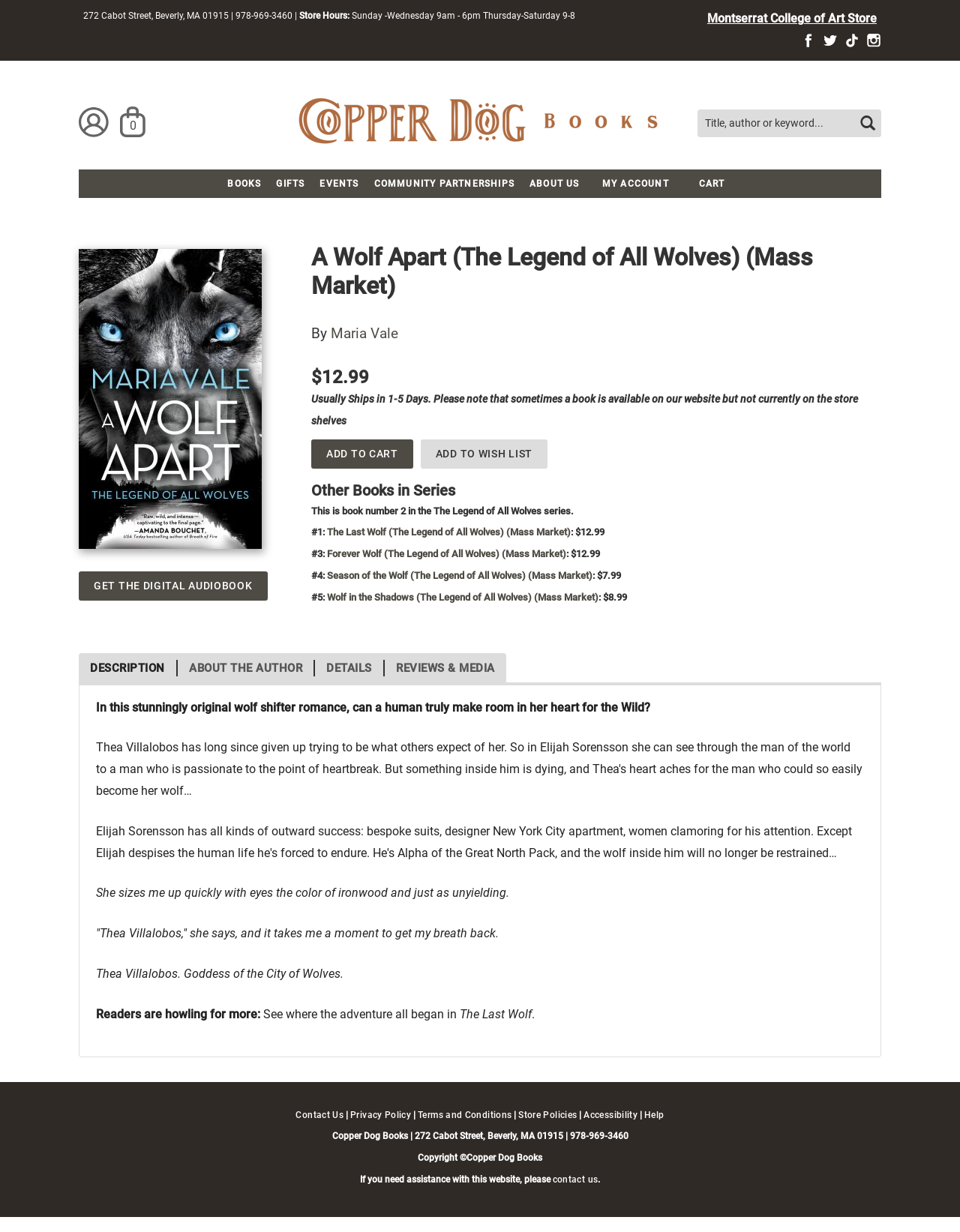Illustrate the webpage thoroughly, mentioning all important details.

This webpage is for Copper Dog Books, an independent bookstore located in downtown Beverly, Massachusetts. At the top of the page, there is a link to skip to the main content. Below that, the store's address, phone number, and hours of operation are displayed. To the right of this information, there are links to the store's social media profiles, including Facebook, Twitter, TikTok, and Instagram.

In the center of the page, there is a search form where users can search for books by title, author, or keyword. Below the search form, there are links to various sections of the website, including books, gifts, events, community partnerships, and about us.

The main content of the page is focused on a specific book, "A Wolf Apart (The Legend of All Wolves)" by Maria Vale. The book's cover image is displayed, along with a button to get the digital audiobook. The book's title, author, and price are listed, as well as a description of the book. There is also information about the book's availability and shipping.

Below the book's description, there are links to other books in the same series, including "The Last Wolf", "Forever Wolf", "Season of the Wolf", and "Wolf in the Shadows". Each link includes the book's title, price, and a brief description.

Further down the page, there are tabs to view more information about the book, including the description, about the author, details, and reviews and media. The description tab includes a longer summary of the book, as well as quotes from the book.

At the bottom of the page, there are links to contact the store, as well as links to the store's privacy policy, terms and conditions, and store policies.